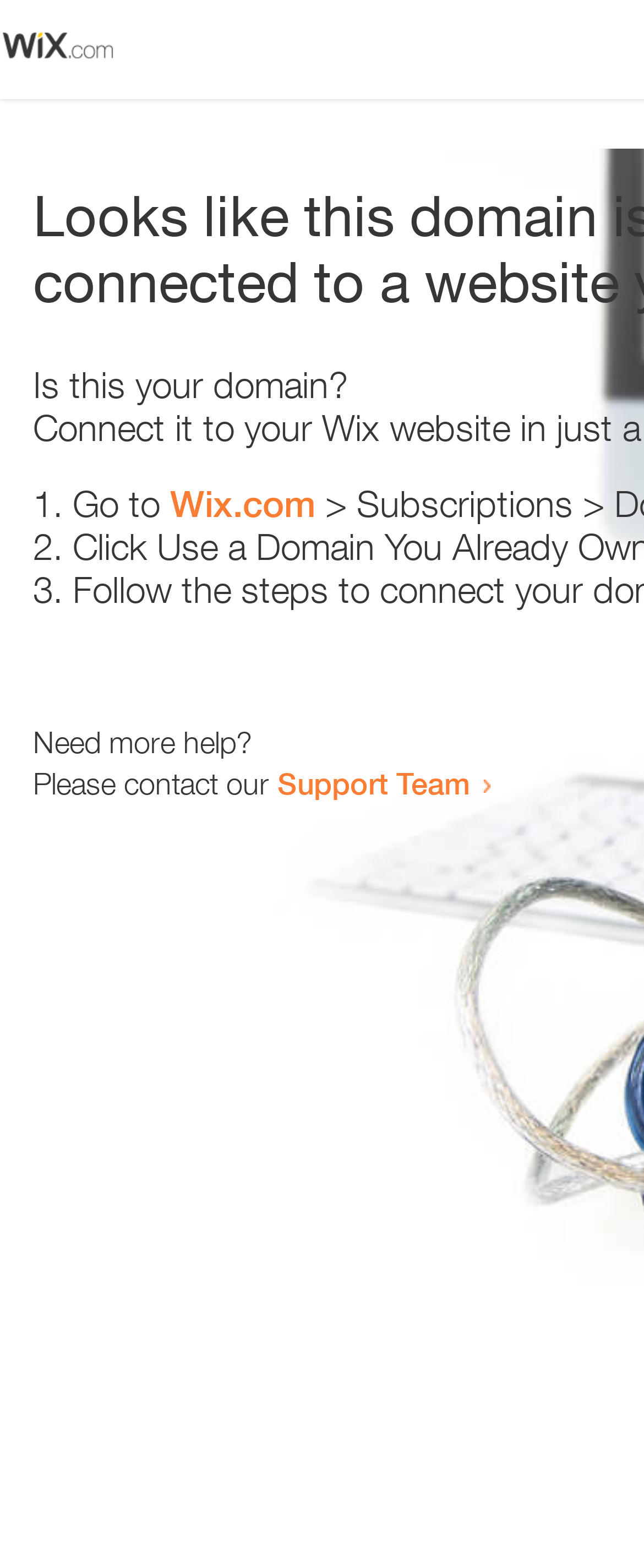How many list markers are present? Please answer the question using a single word or phrase based on the image.

3